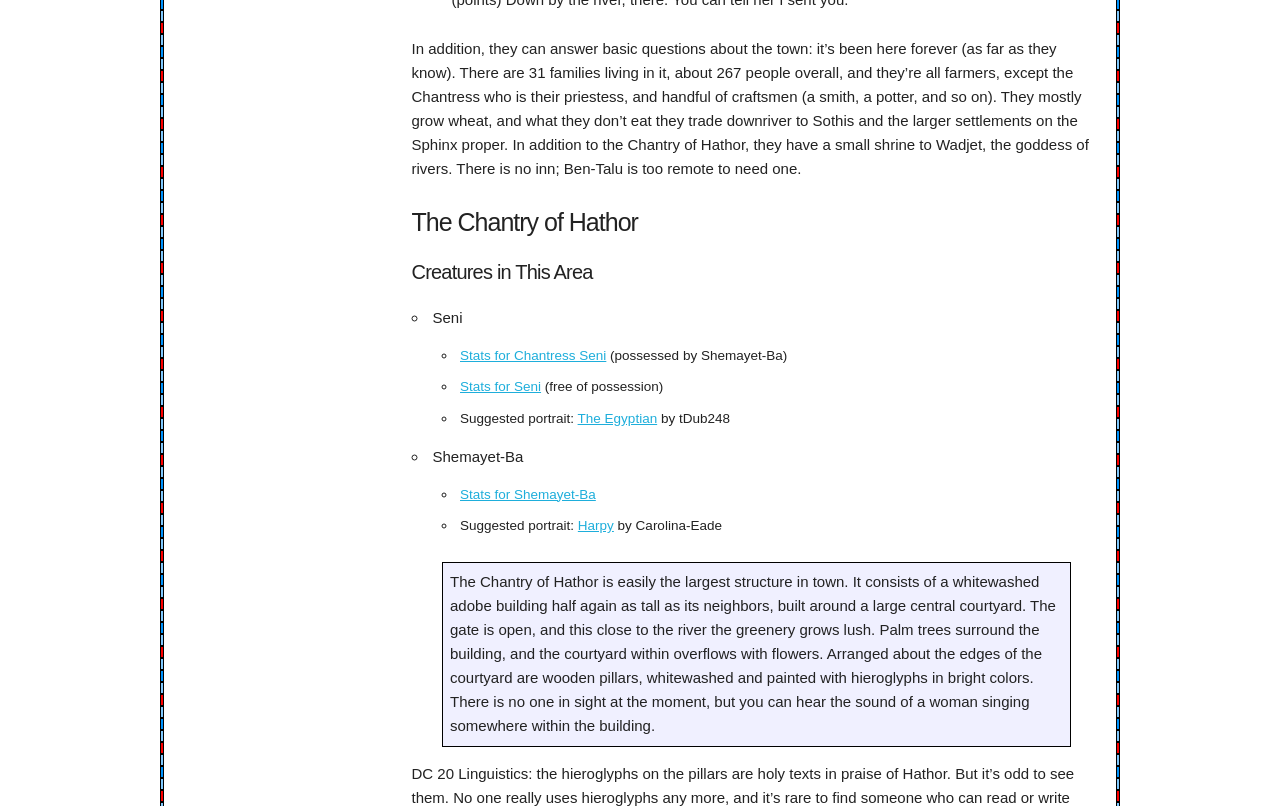Please answer the following question using a single word or phrase: What is the name of the priestess in Ben-Talu?

Chantress Seni